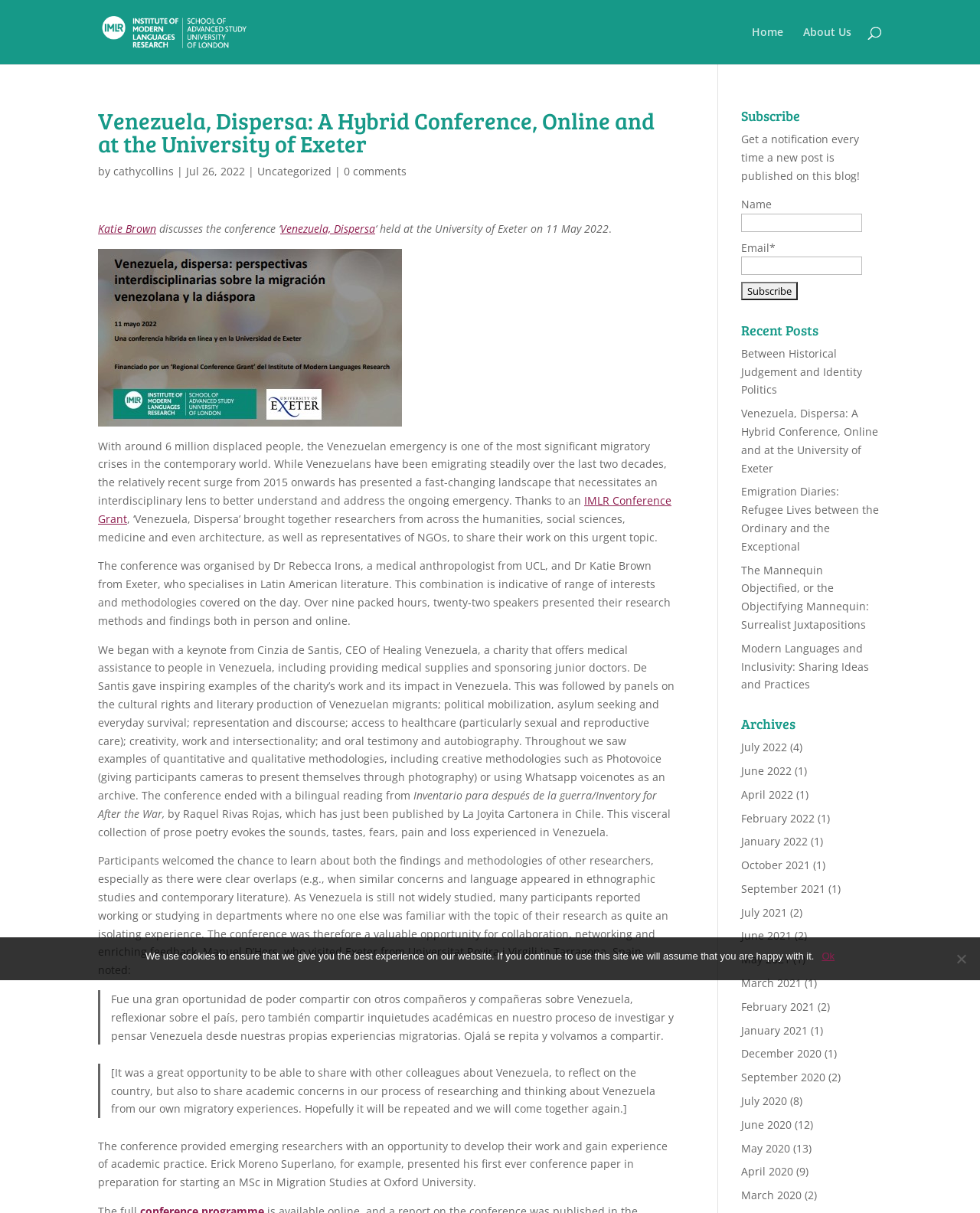Locate the bounding box coordinates of the clickable area to execute the instruction: "Read the recent post 'Between Historical Judgement and Identity Politics'". Provide the coordinates as four float numbers between 0 and 1, represented as [left, top, right, bottom].

[0.756, 0.285, 0.88, 0.327]